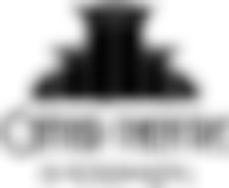What style does the logo of the theatre embody?
Please describe in detail the information shown in the image to answer the question.

The design of the logo encapsulates a blend of tradition and modern flair, inviting audiences to explore the various offerings and experiences available at the venue, which is reflected in the combination of the classic theatre structure and the stylish font used for the name of the theatre.